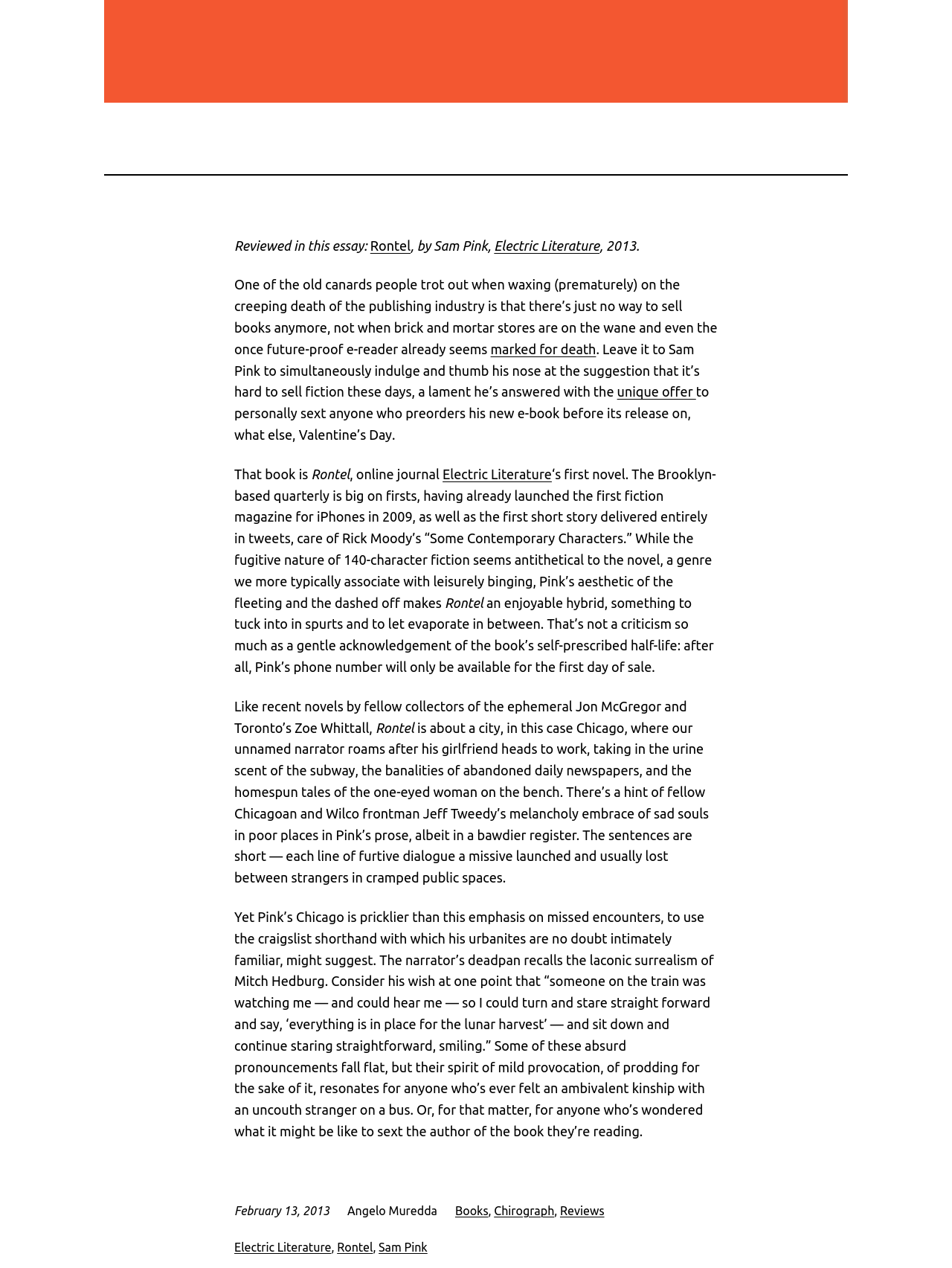What is the name of the publication that published the book Rontel?
Based on the visual information, provide a detailed and comprehensive answer.

The publication that published the book Rontel is mentioned as Electric Literature, which is a Brooklyn-based quarterly. It is mentioned as the publisher of the book Rontel, which is the first novel of the publication.